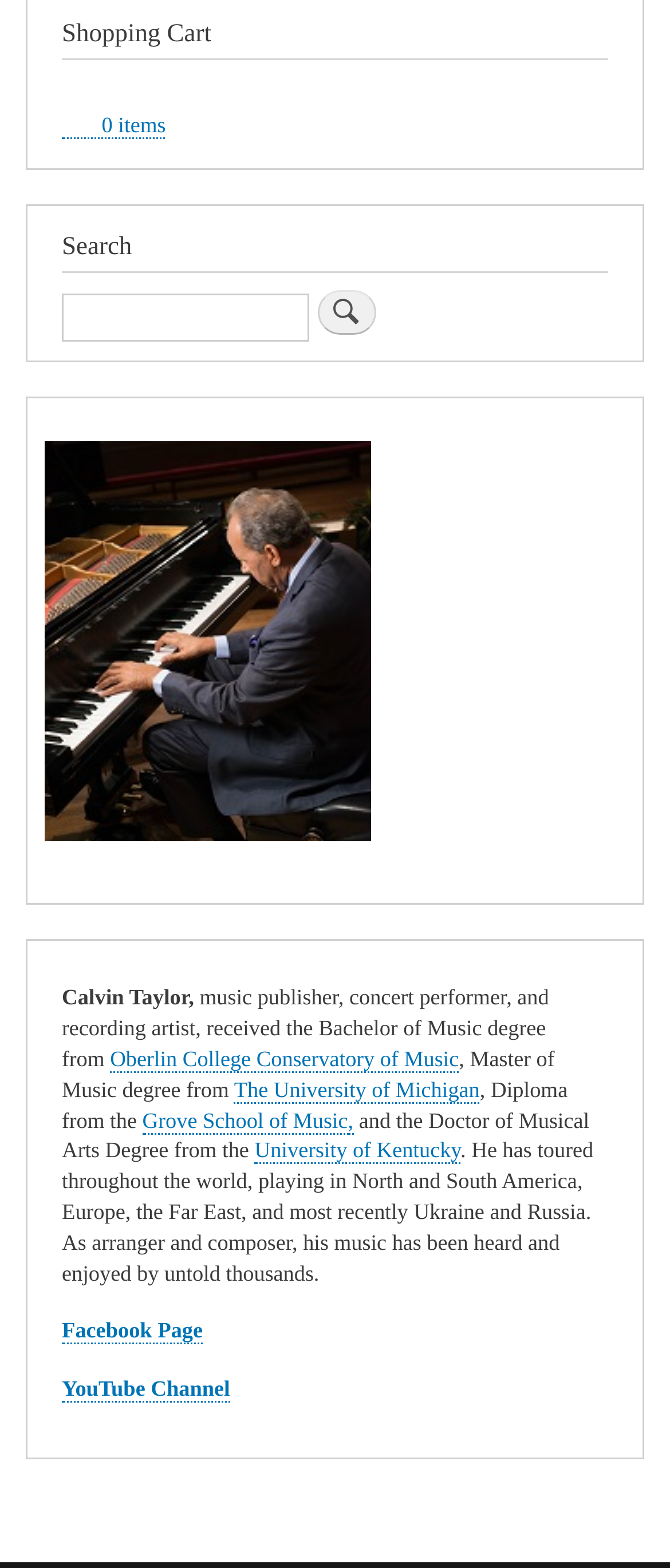Use the details in the image to answer the question thoroughly: 
What is the purpose of the search box?

The search box is intended for searching, as indicated by the 'Search:' text in the searchbox element with ID 108 and the 'Search' button with ID 139.